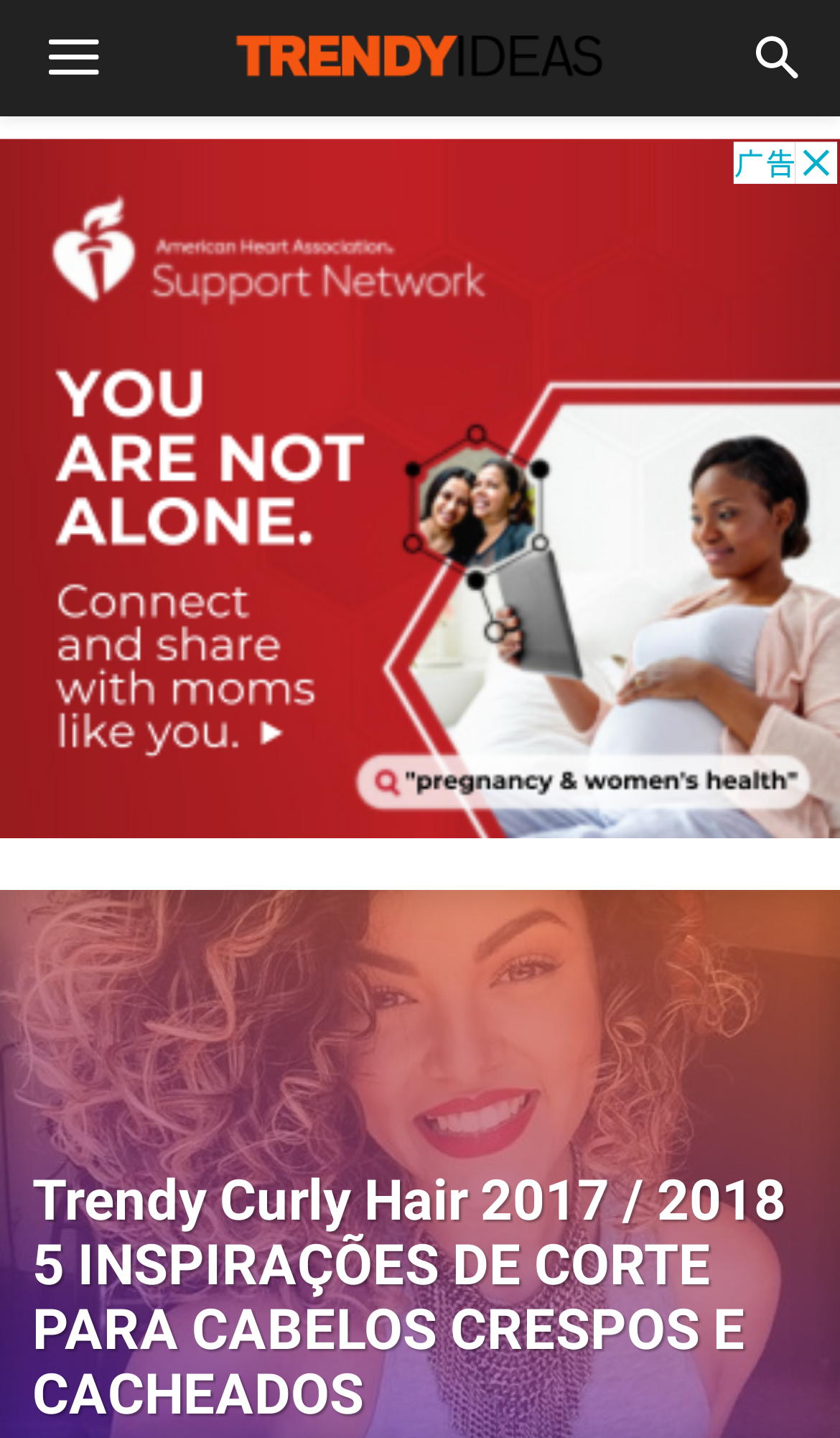Refer to the screenshot and give an in-depth answer to this question: What is the purpose of the 'Menu' button?

The 'Menu' button is likely used to navigate the webpage and access different sections or categories of content, allowing users to explore the webpage more easily.